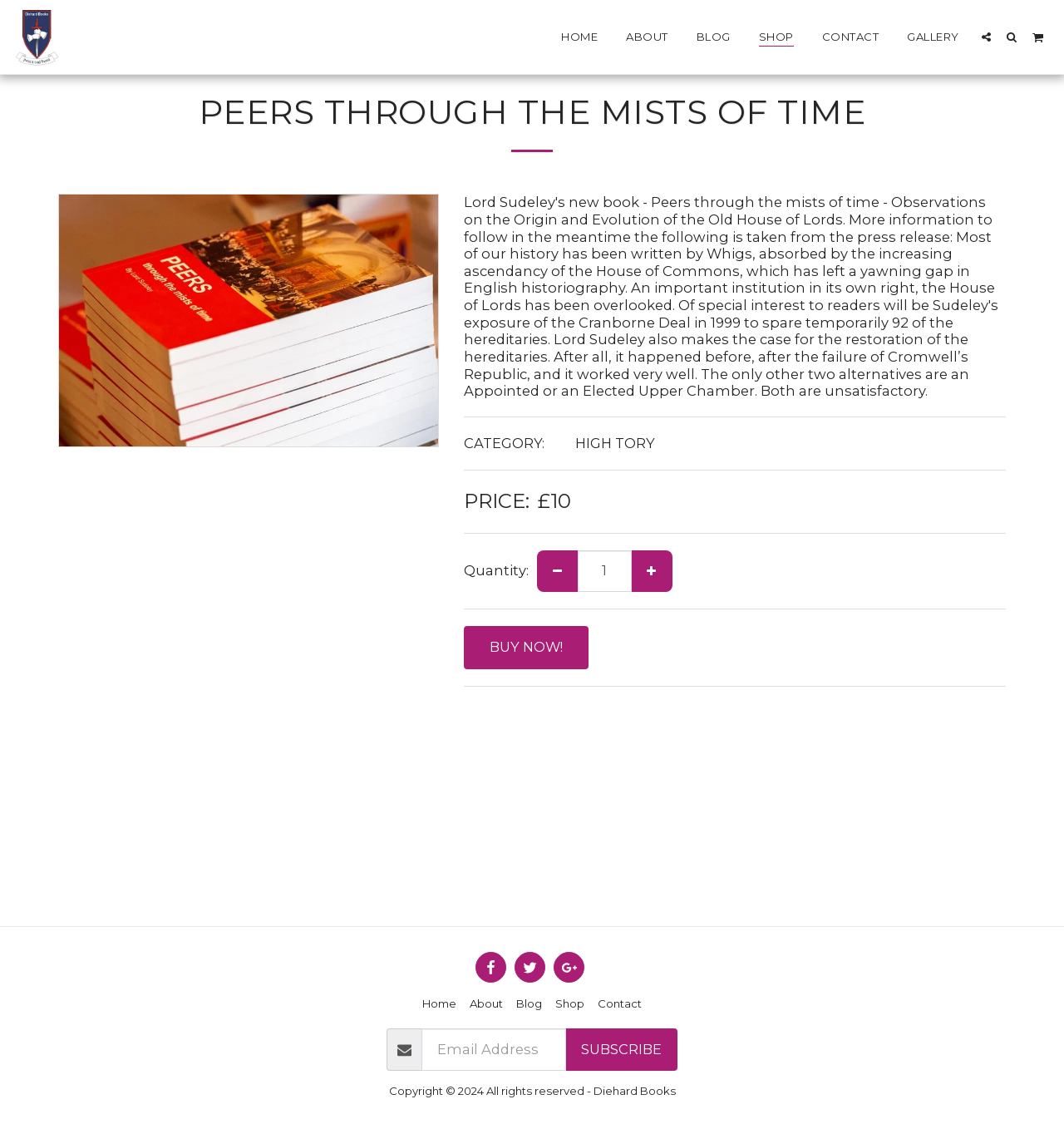Answer the question below in one word or phrase:
What is the price of the book?

£10